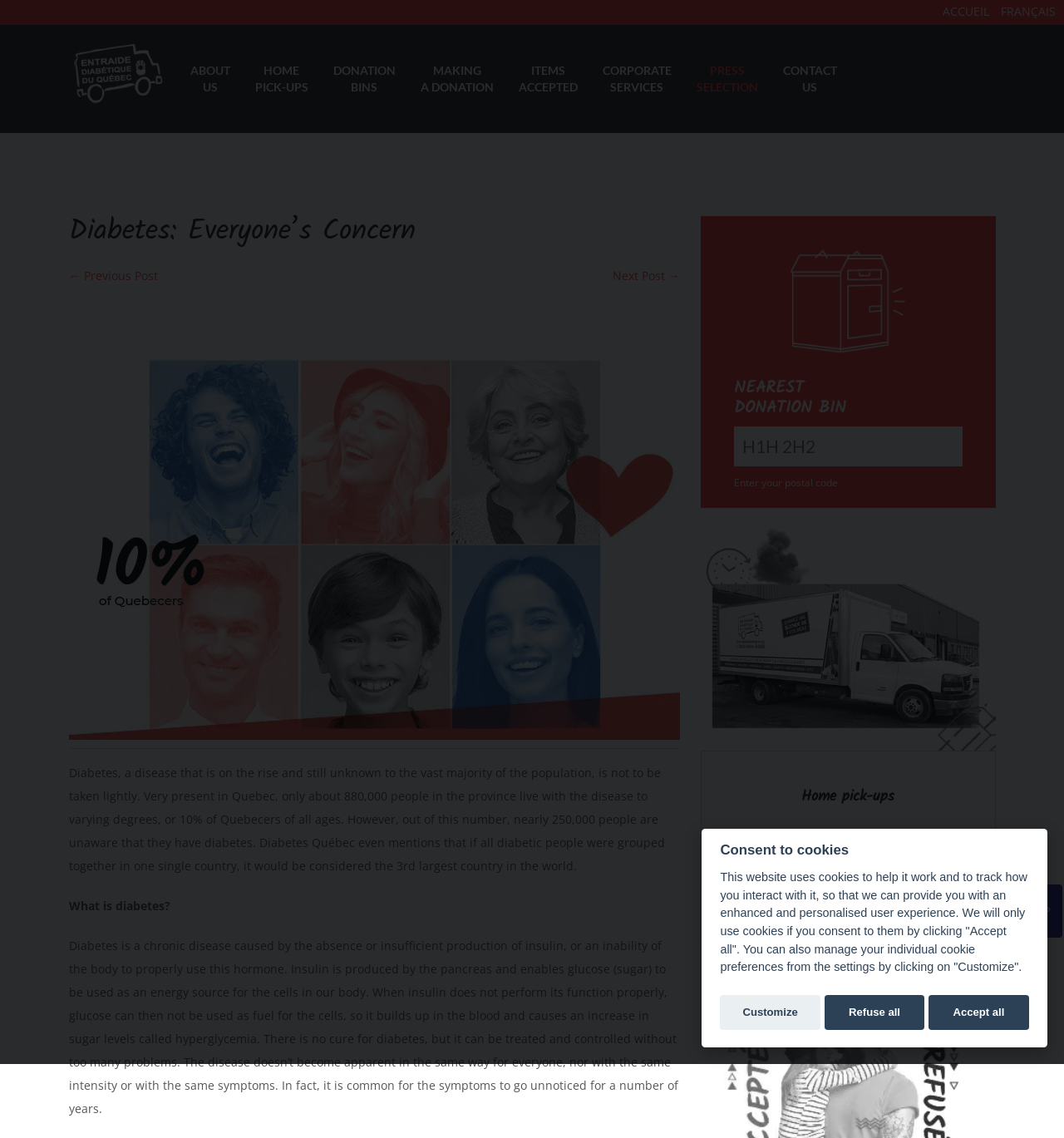Can you determine the main header of this webpage?

Diabetes: Everyone’s Concern